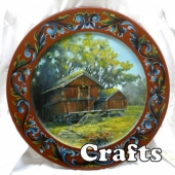Please provide a comprehensive answer to the question below using the information from the image: What does the word 'Crafts' below the image represent?

The word 'Crafts' below the image emphasizes the classification of the decorative plate in the realm of handmade artistic creations, highlighting its cultural significance and traditional craftsmanship.